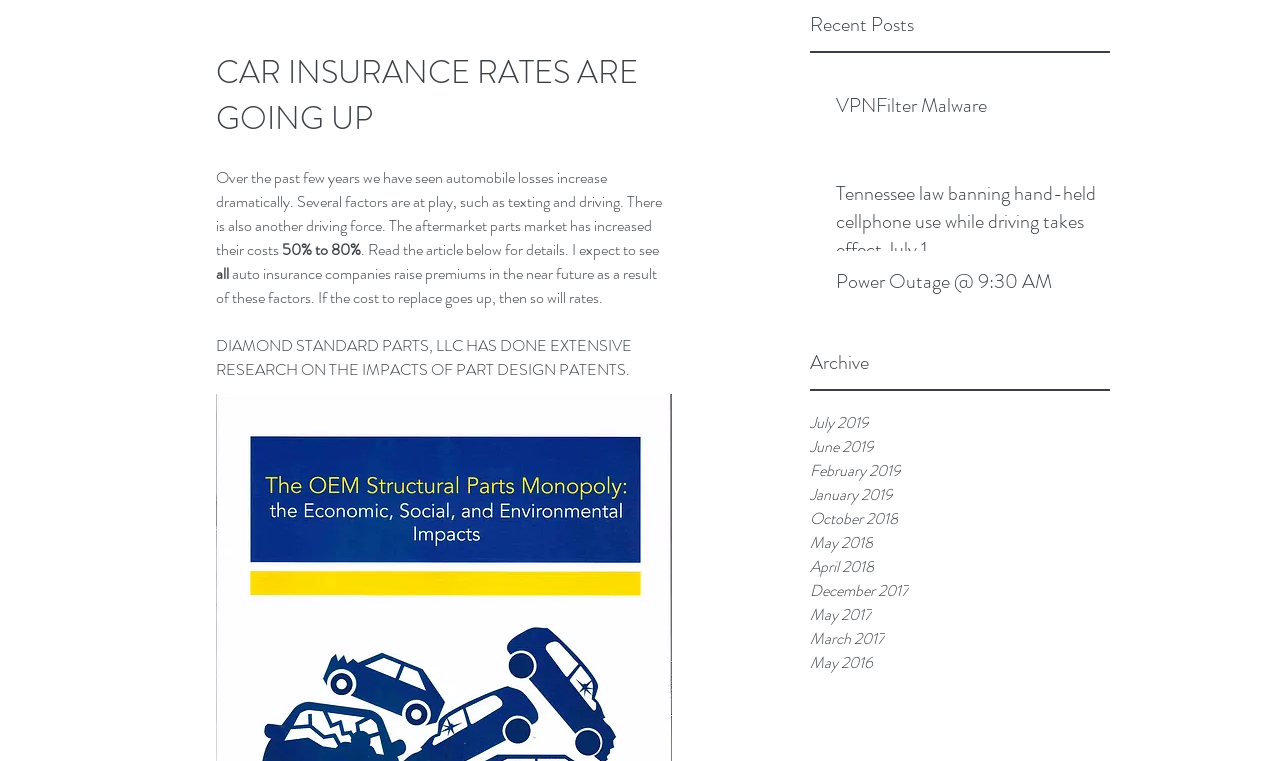How many links are in the archive section?
From the image, respond with a single word or phrase.

15